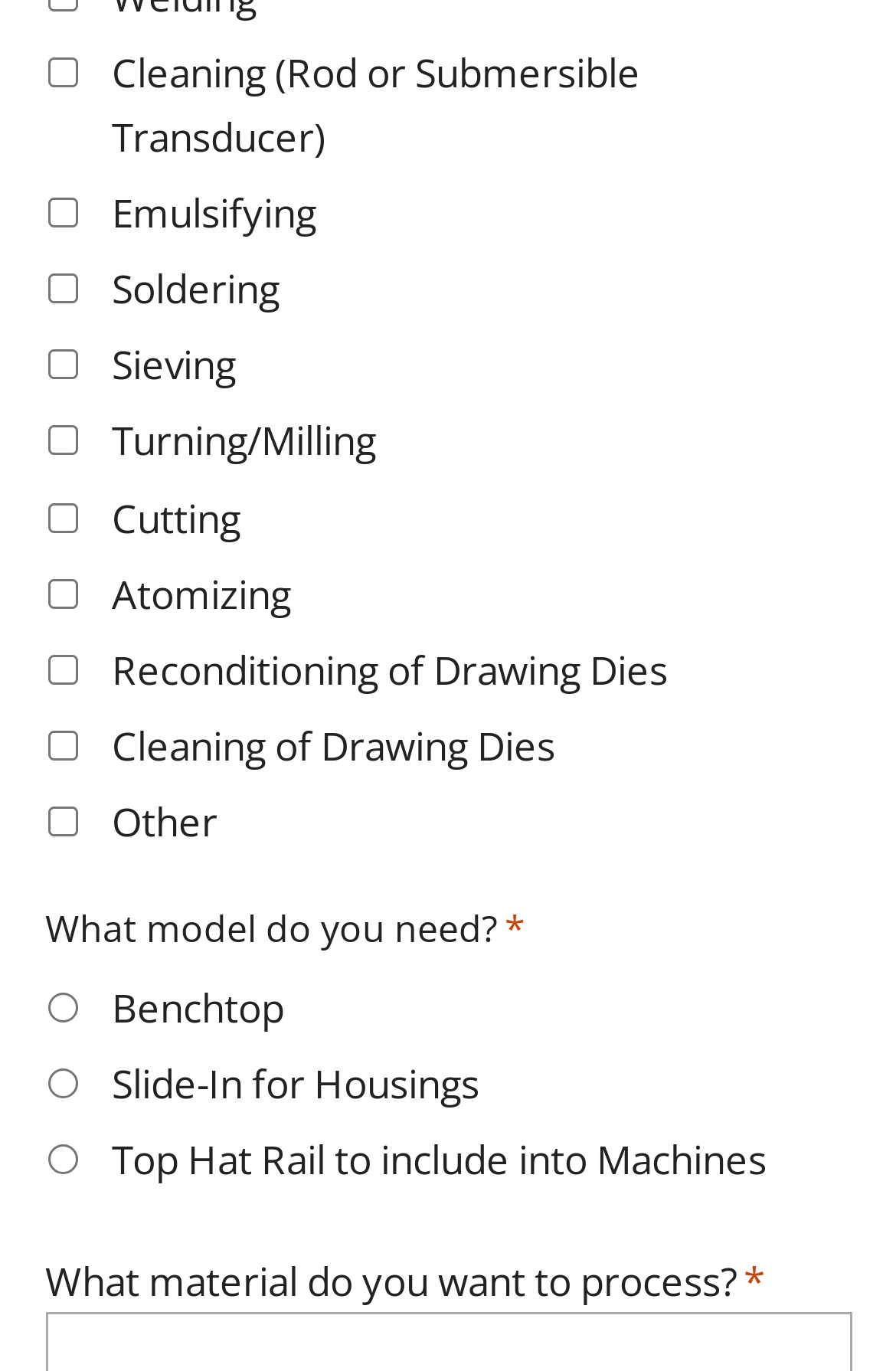How many sections are there in the webpage?
Using the image as a reference, give a one-word or short phrase answer.

2